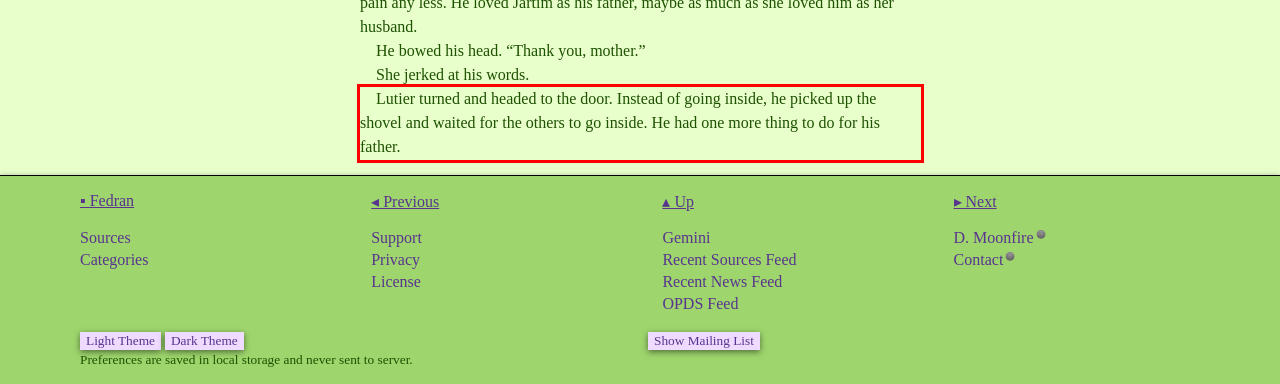You are provided with a screenshot of a webpage that includes a red bounding box. Extract and generate the text content found within the red bounding box.

Lutier turned and headed to the door. Instead of going inside, he picked up the shovel and waited for the others to go inside. He had one more thing to do for his father.